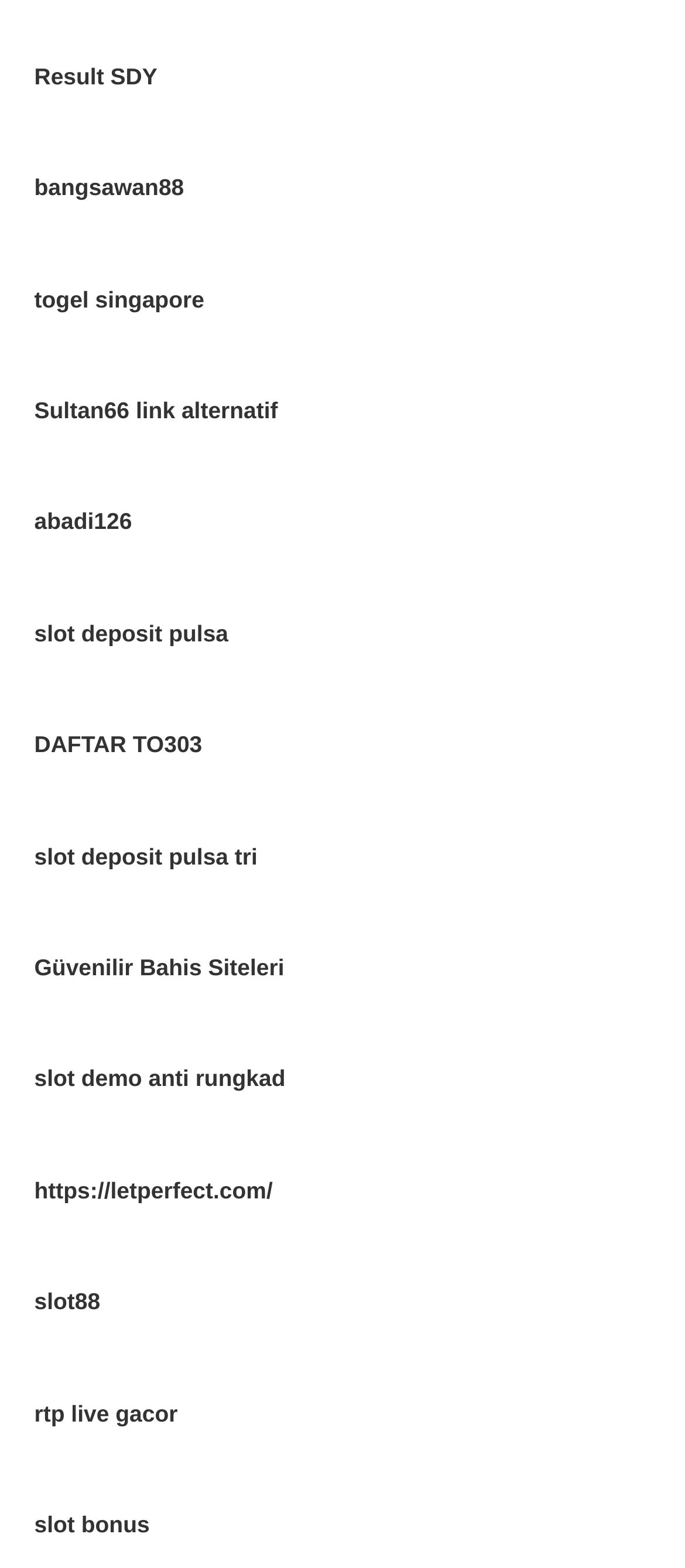Please locate the bounding box coordinates of the element's region that needs to be clicked to follow the instruction: "check slot deposit pulsa". The bounding box coordinates should be provided as four float numbers between 0 and 1, i.e., [left, top, right, bottom].

[0.05, 0.395, 0.333, 0.412]